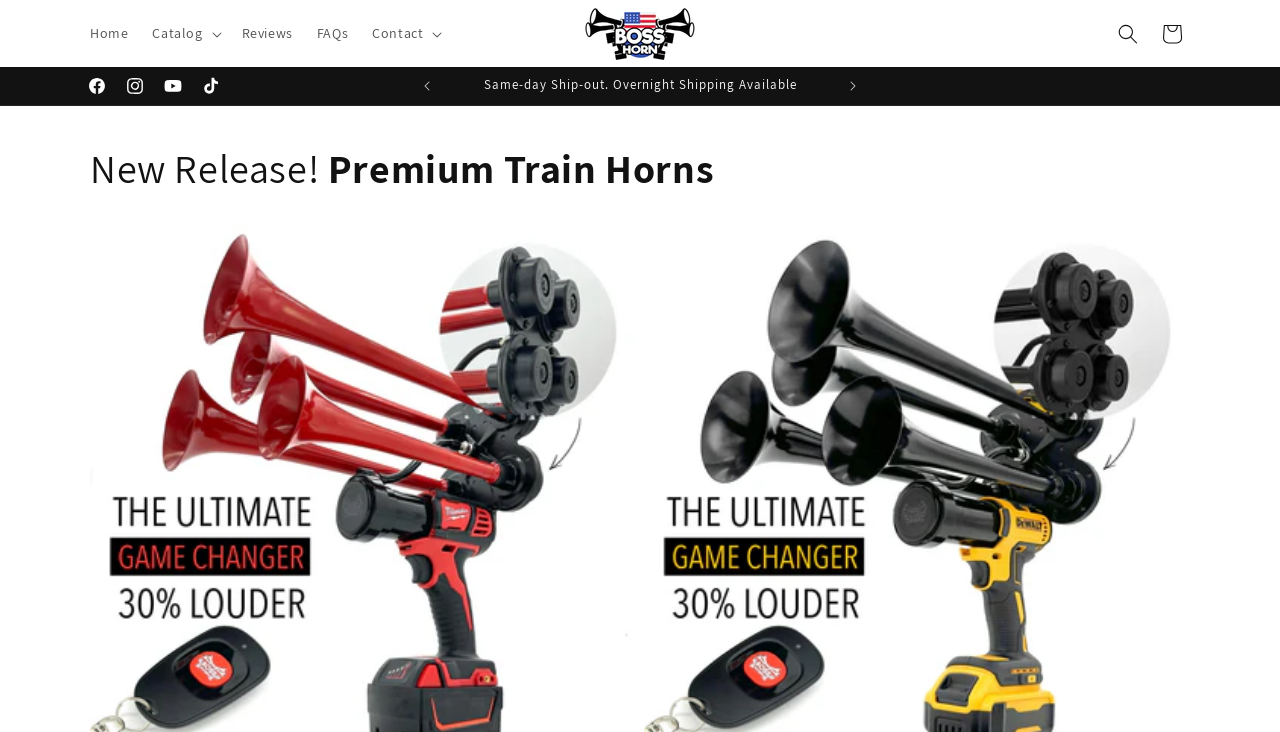Reply to the question with a single word or phrase:
What is the announcement on the carousel?

Same-day Ship-out